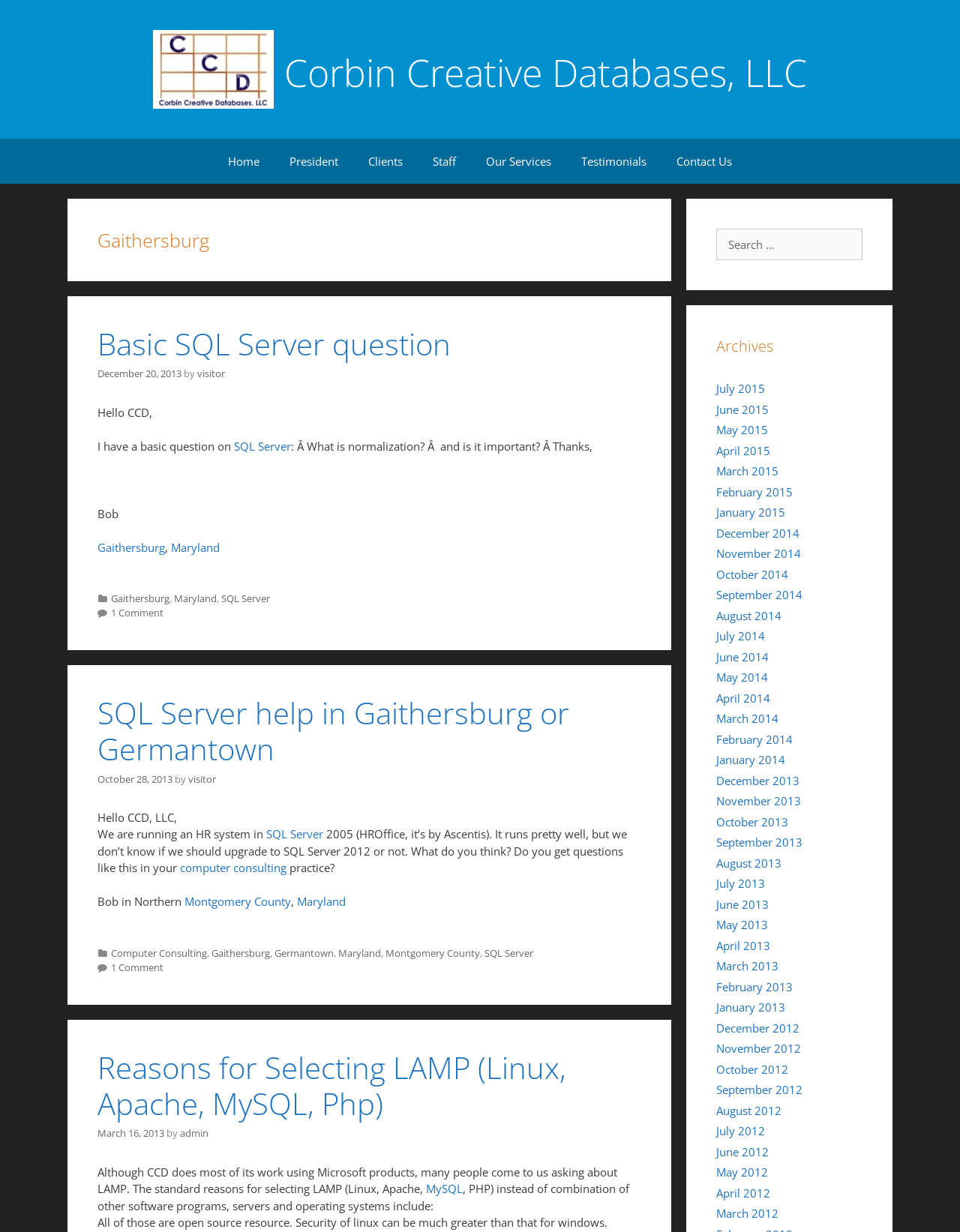Find the bounding box coordinates of the area that needs to be clicked in order to achieve the following instruction: "View the 'Archives'". The coordinates should be specified as four float numbers between 0 and 1, i.e., [left, top, right, bottom].

[0.746, 0.272, 0.898, 0.29]